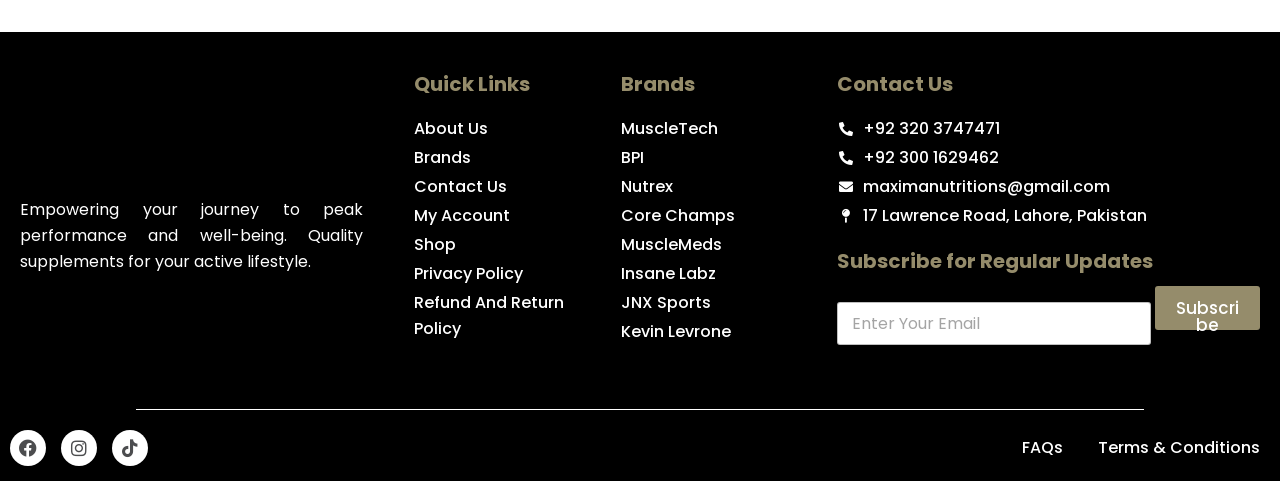Respond with a single word or phrase for the following question: 
What social media platforms is the website available on?

Facebook, Instagram, Tiktok